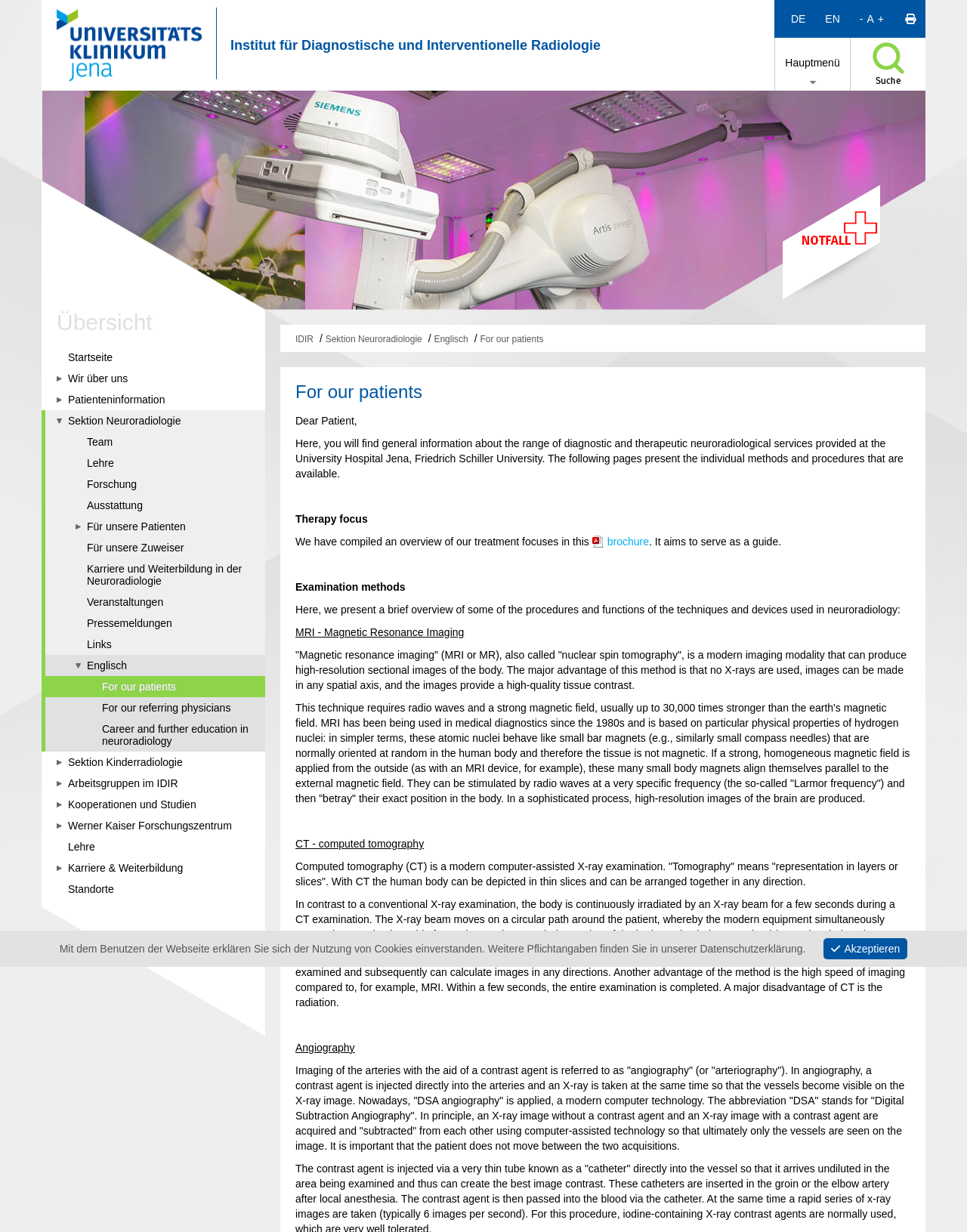Using the provided element description, identify the bounding box coordinates as (top-left x, top-left y, bottom-right x, bottom-right y). Ensure all values are between 0 and 1. Description: Wir über uns

[0.047, 0.299, 0.274, 0.316]